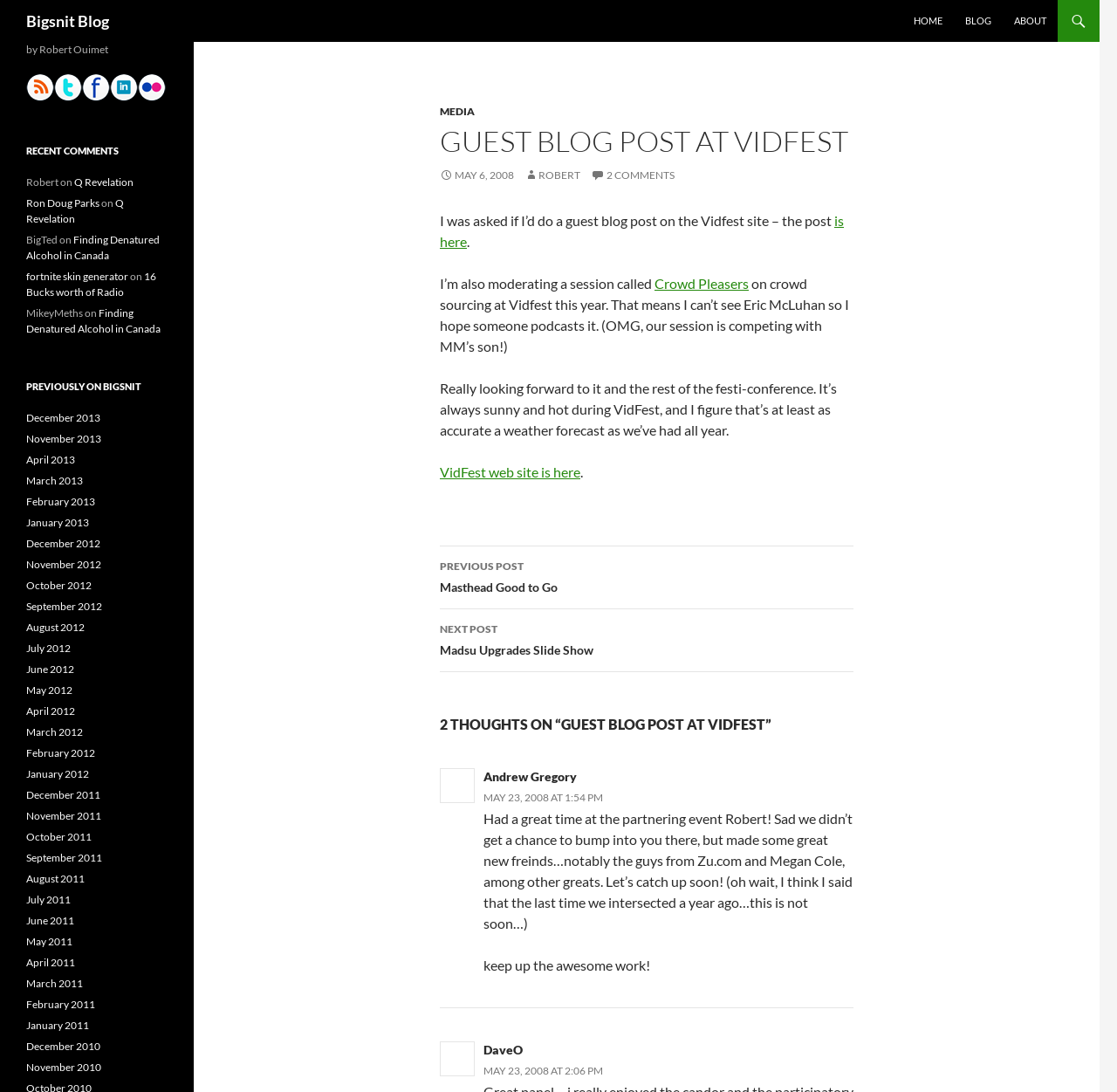How many comments are there on this blog post?
Please answer the question with a detailed and comprehensive explanation.

I counted the number of comment elements under the '2 THOUGHTS ON “GUEST BLOG POST AT VIDFEST”' heading, and there are two comments.